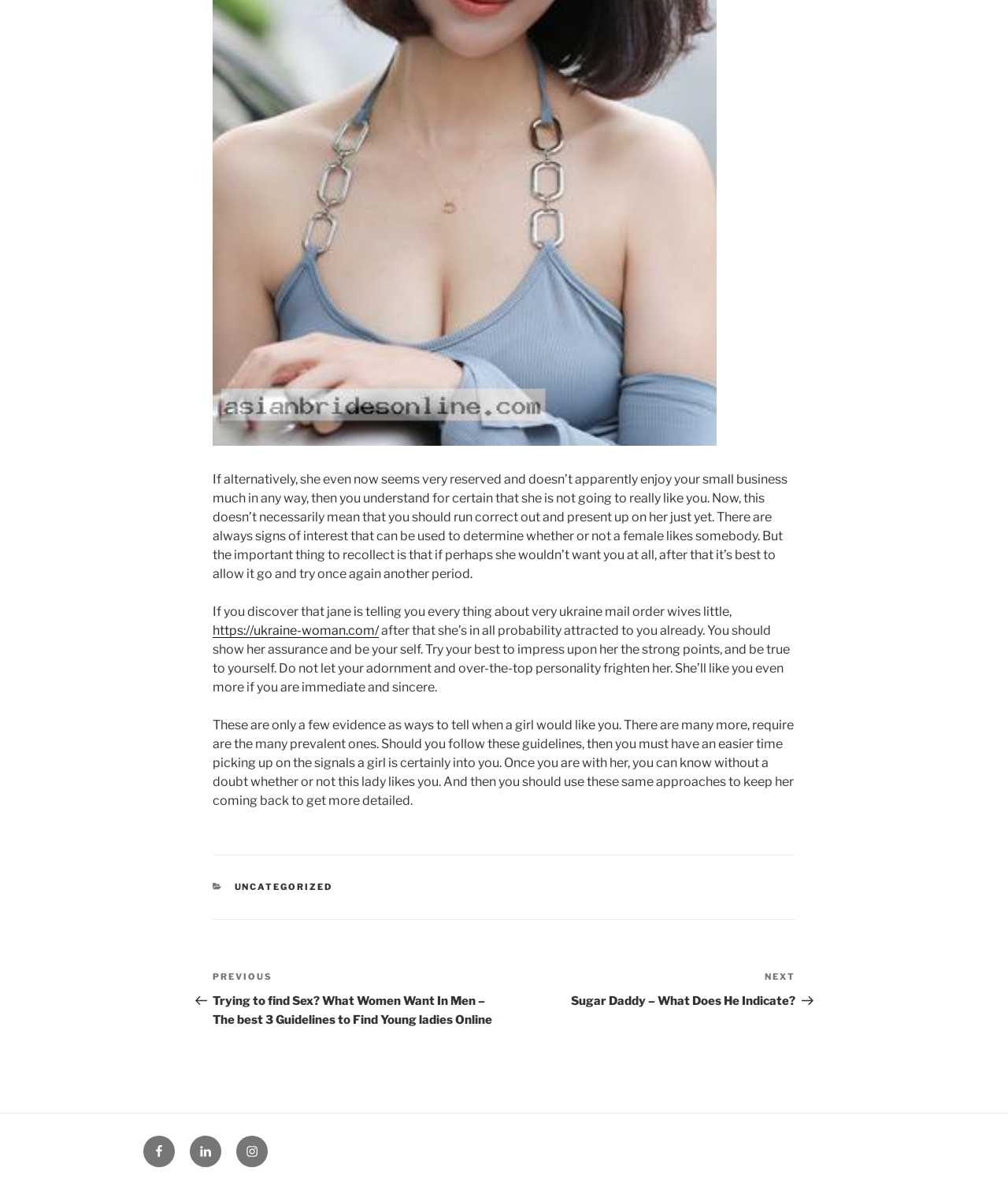Using the information in the image, give a comprehensive answer to the question: 
What is the title of the previous post?

The title of the previous post is mentioned in the post navigation section, and it appears to be related to finding women online.